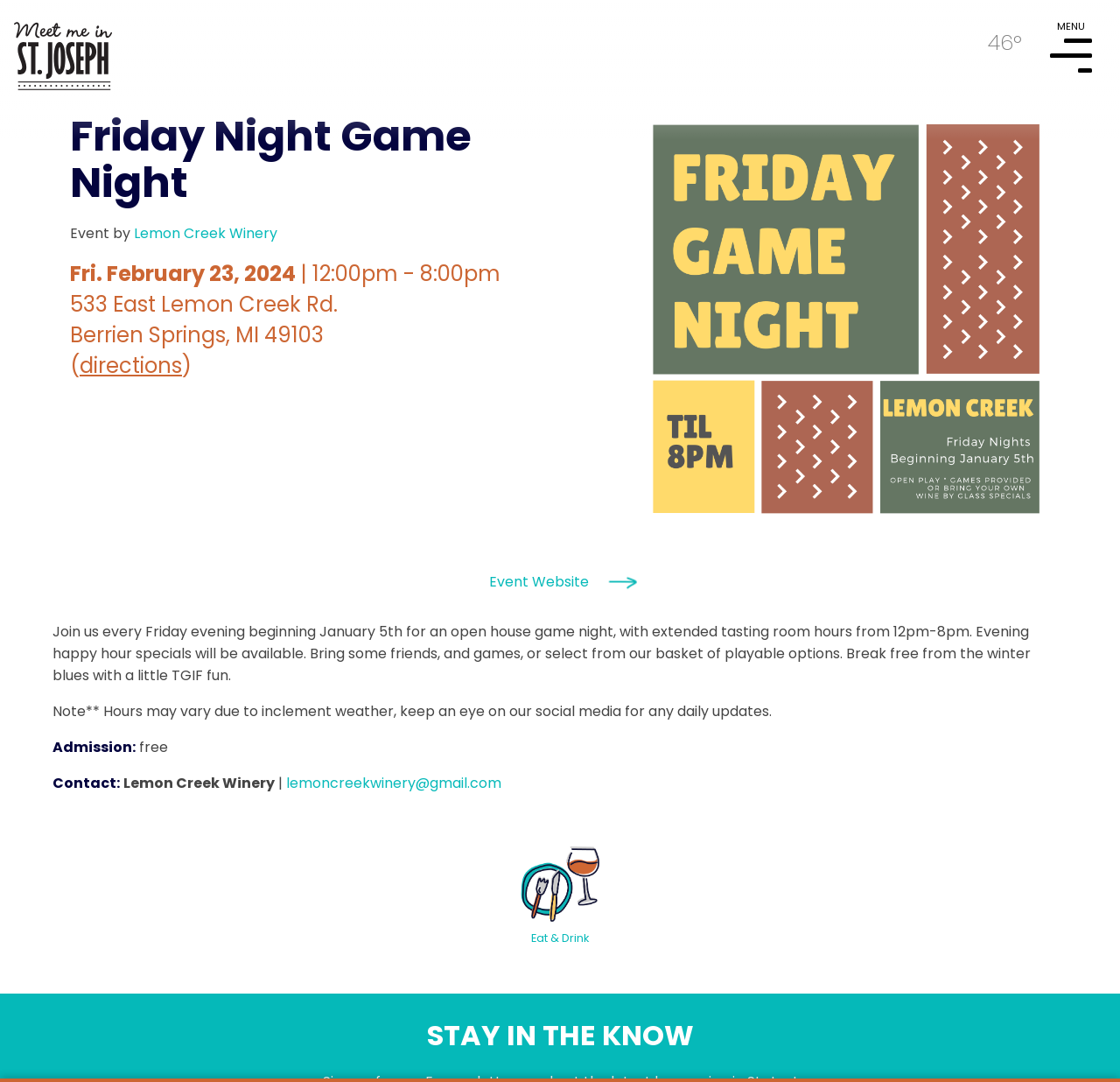Answer the question using only one word or a concise phrase: What is the event name?

Friday Night Game Night